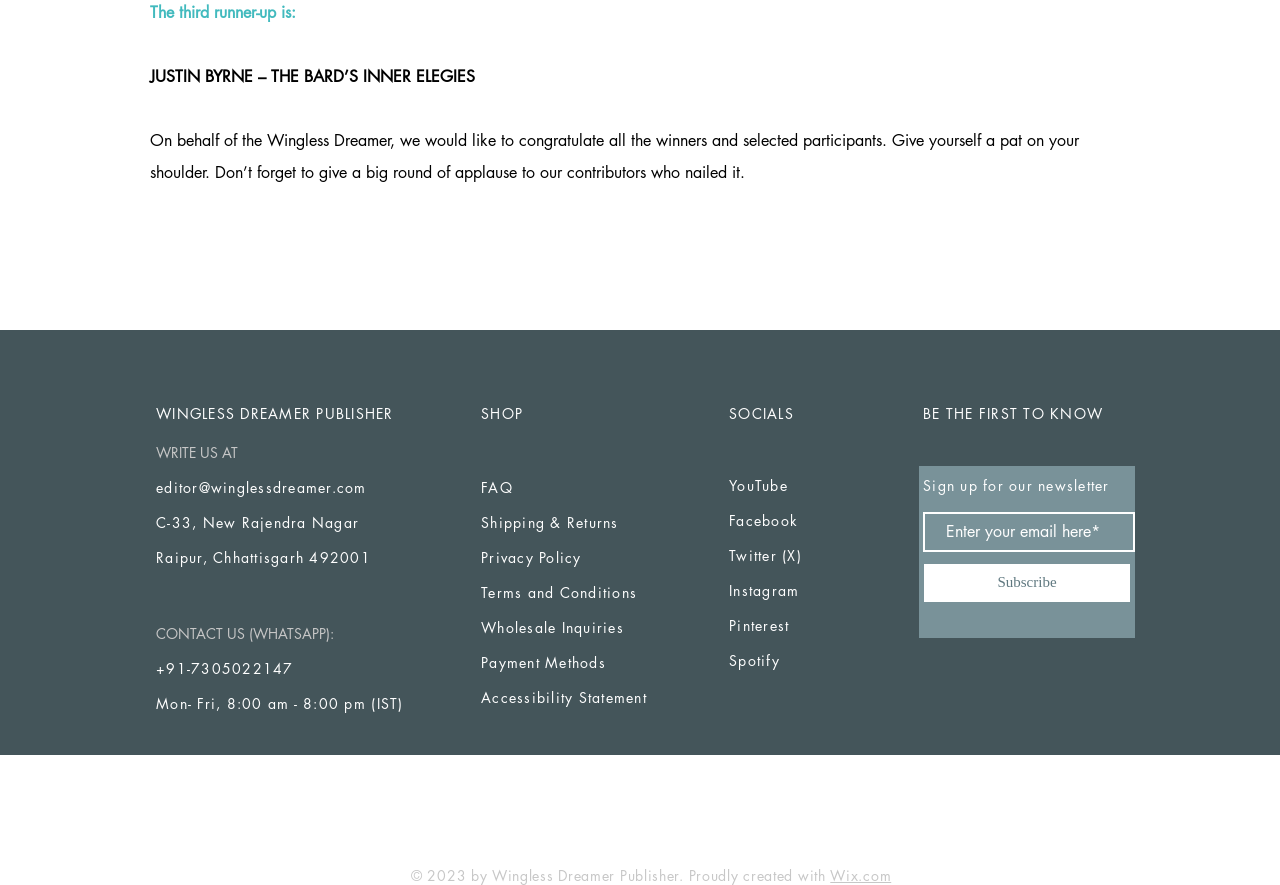Please specify the bounding box coordinates of the region to click in order to perform the following instruction: "Contact Wingless Dreamer via WhatsApp".

[0.122, 0.745, 0.229, 0.766]